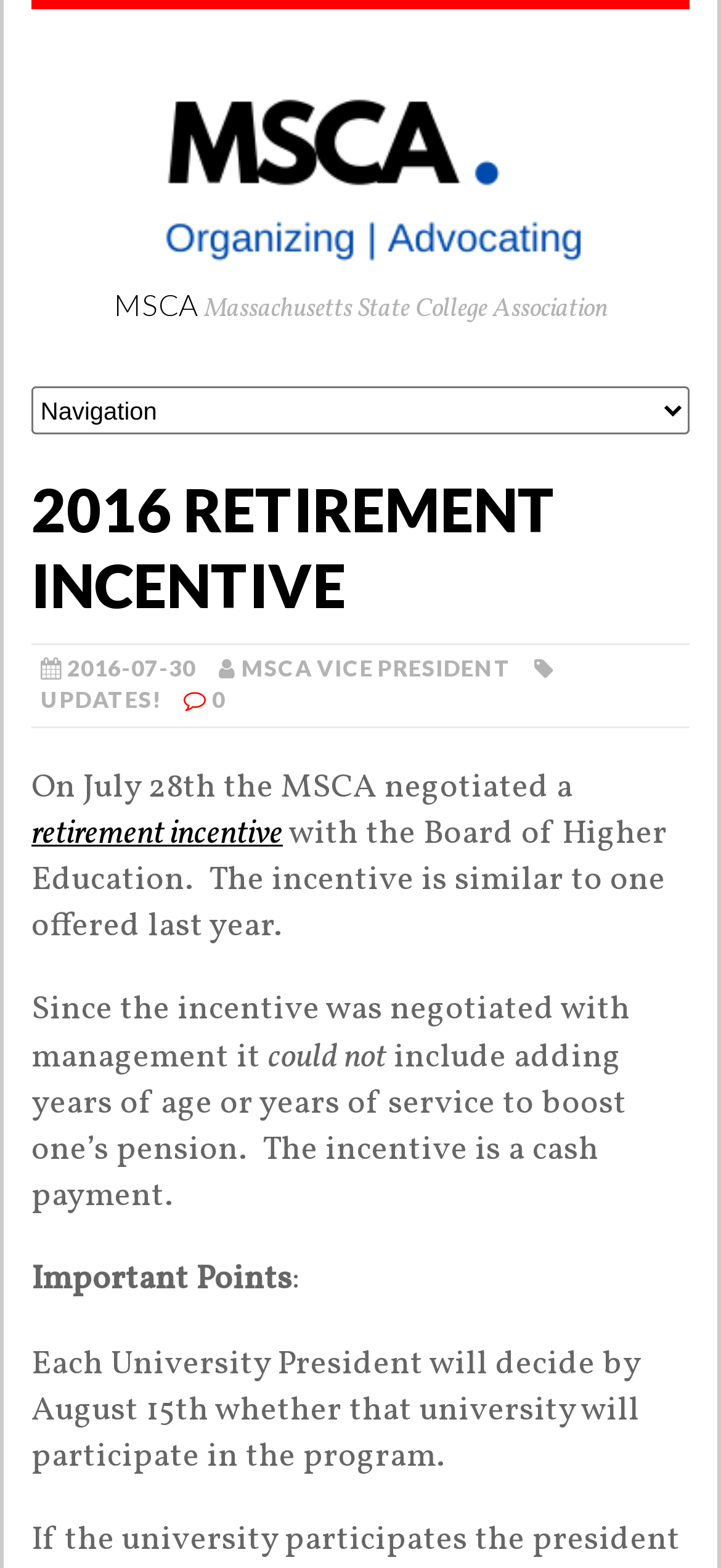Identify the bounding box for the UI element described as: "retirement incentive". Ensure the coordinates are four float numbers between 0 and 1, formatted as [left, top, right, bottom].

[0.043, 0.517, 0.392, 0.547]